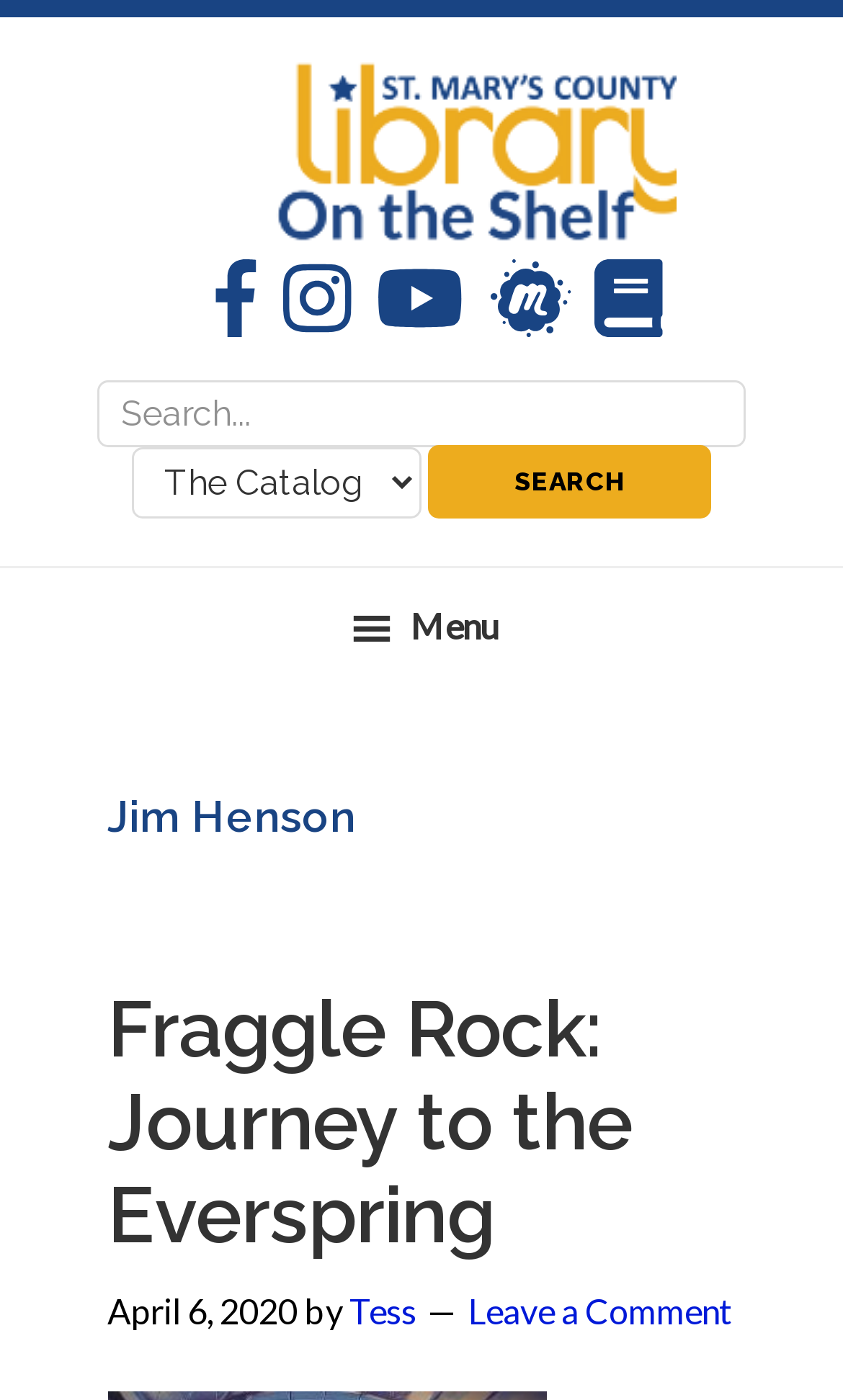What is the function of the textbox with the label 'Search for:'?
Please answer the question with a single word or phrase, referencing the image.

Search